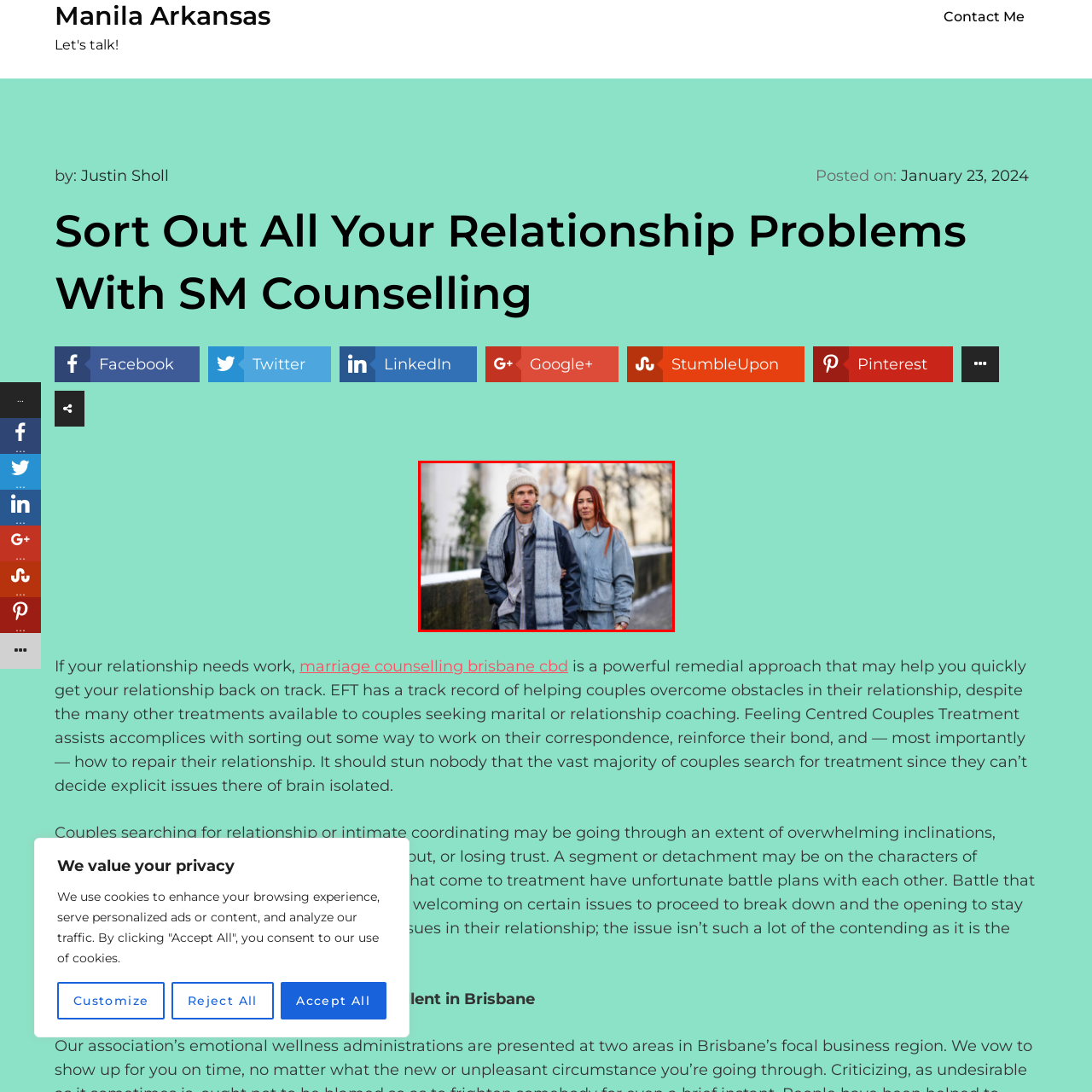Refer to the image within the red box and answer the question concisely with a single word or phrase: Is the atmosphere in the scene serene?

Yes